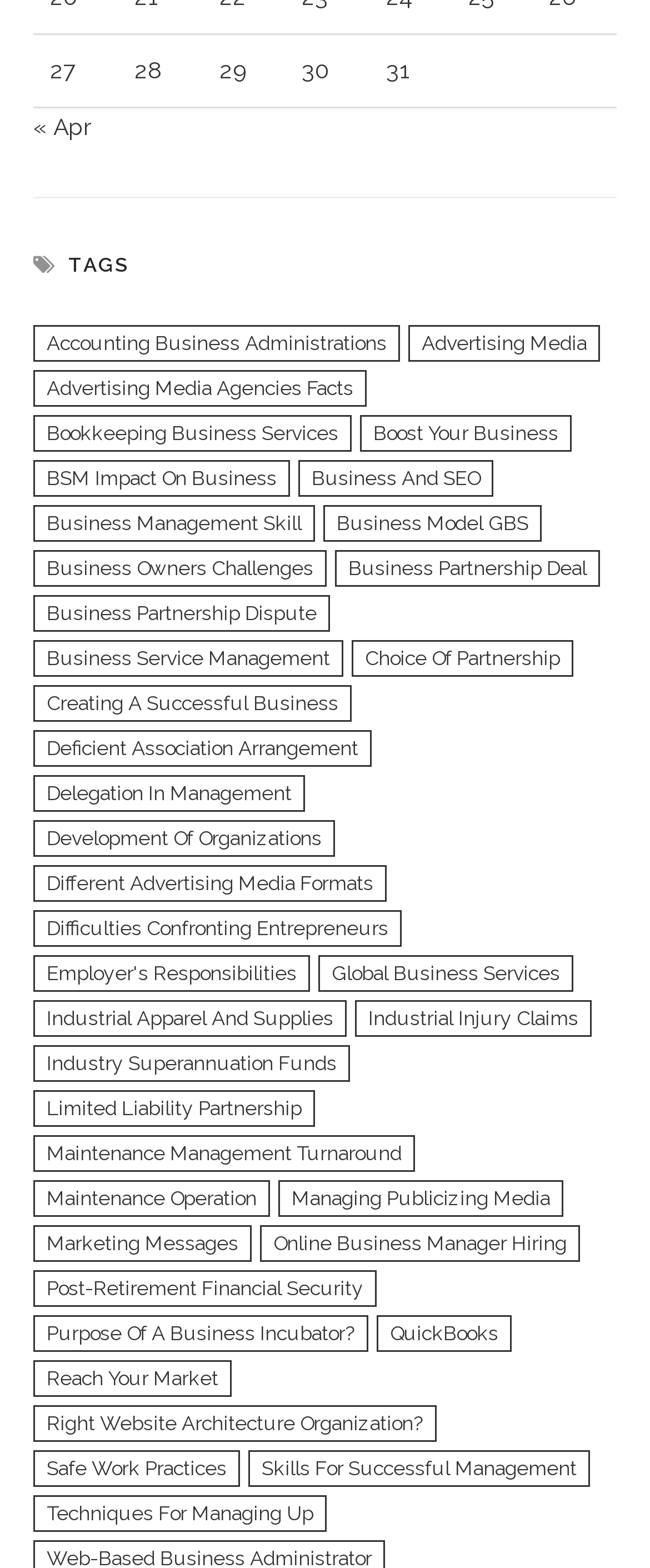Specify the bounding box coordinates of the area that needs to be clicked to achieve the following instruction: "Explore 'Industrial Apparel and Supplies'".

[0.051, 0.638, 0.533, 0.661]